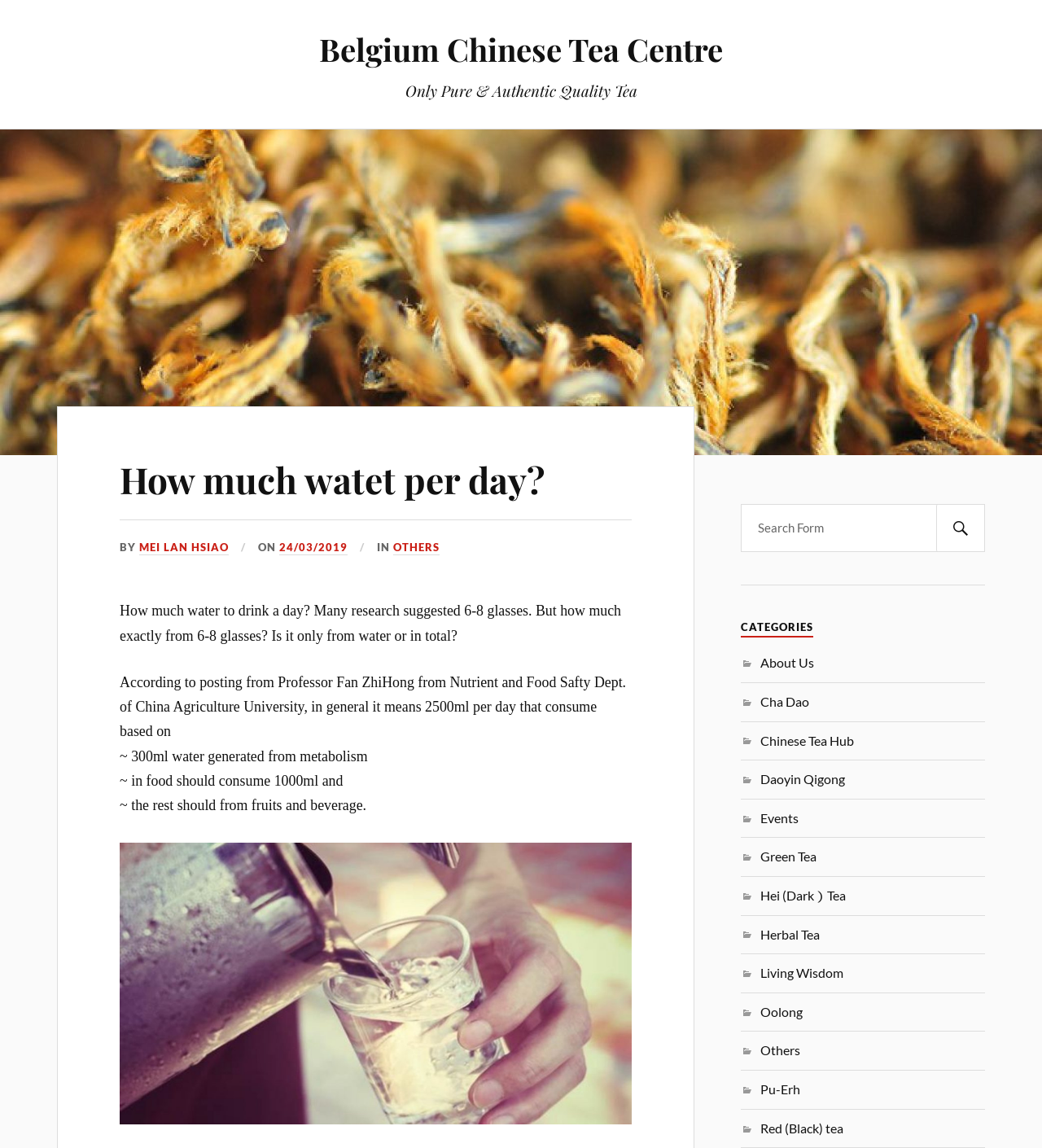Specify the bounding box coordinates for the region that must be clicked to perform the given instruction: "View the CATEGORIES section".

[0.711, 0.542, 0.781, 0.556]